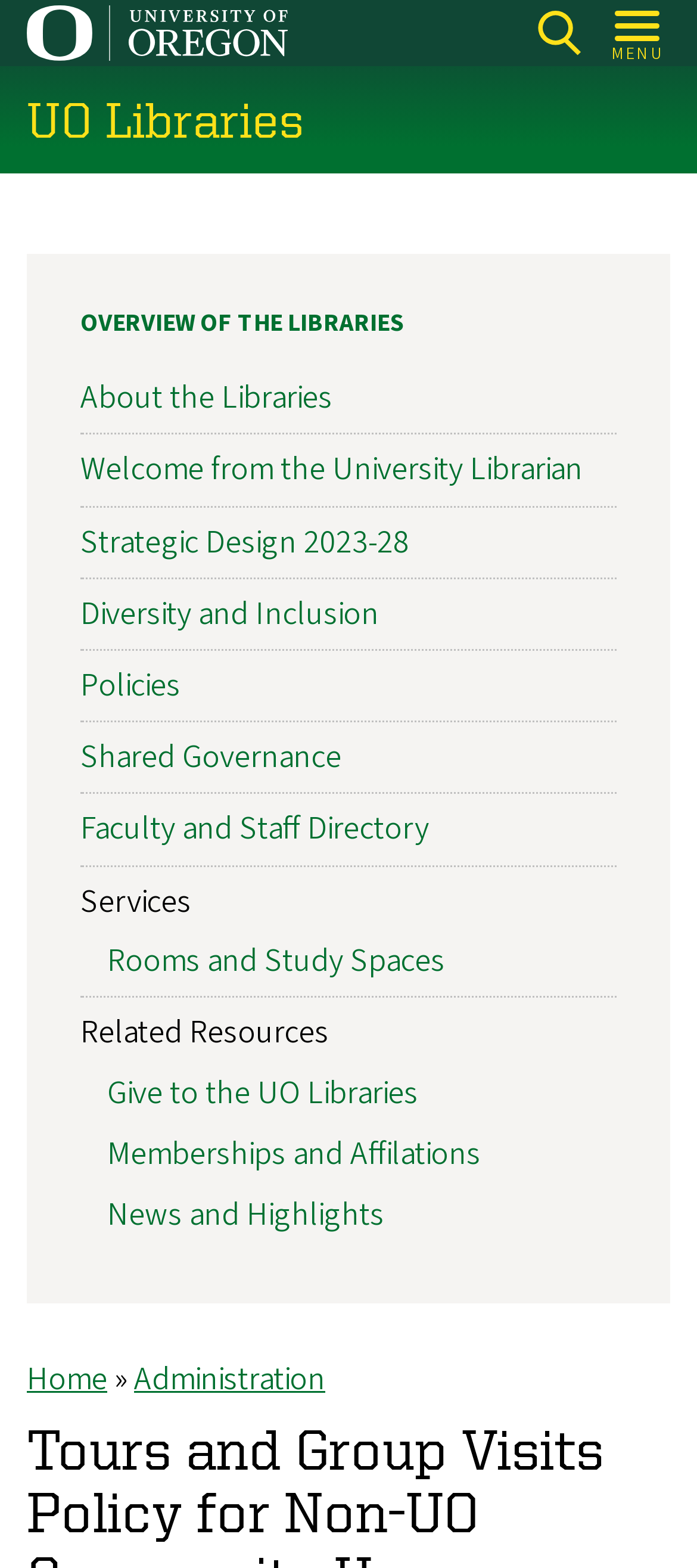Locate the bounding box coordinates of the clickable region necessary to complete the following instruction: "Visit the University of Oregon website". Provide the coordinates in the format of four float numbers between 0 and 1, i.e., [left, top, right, bottom].

[0.038, 0.004, 0.5, 0.038]